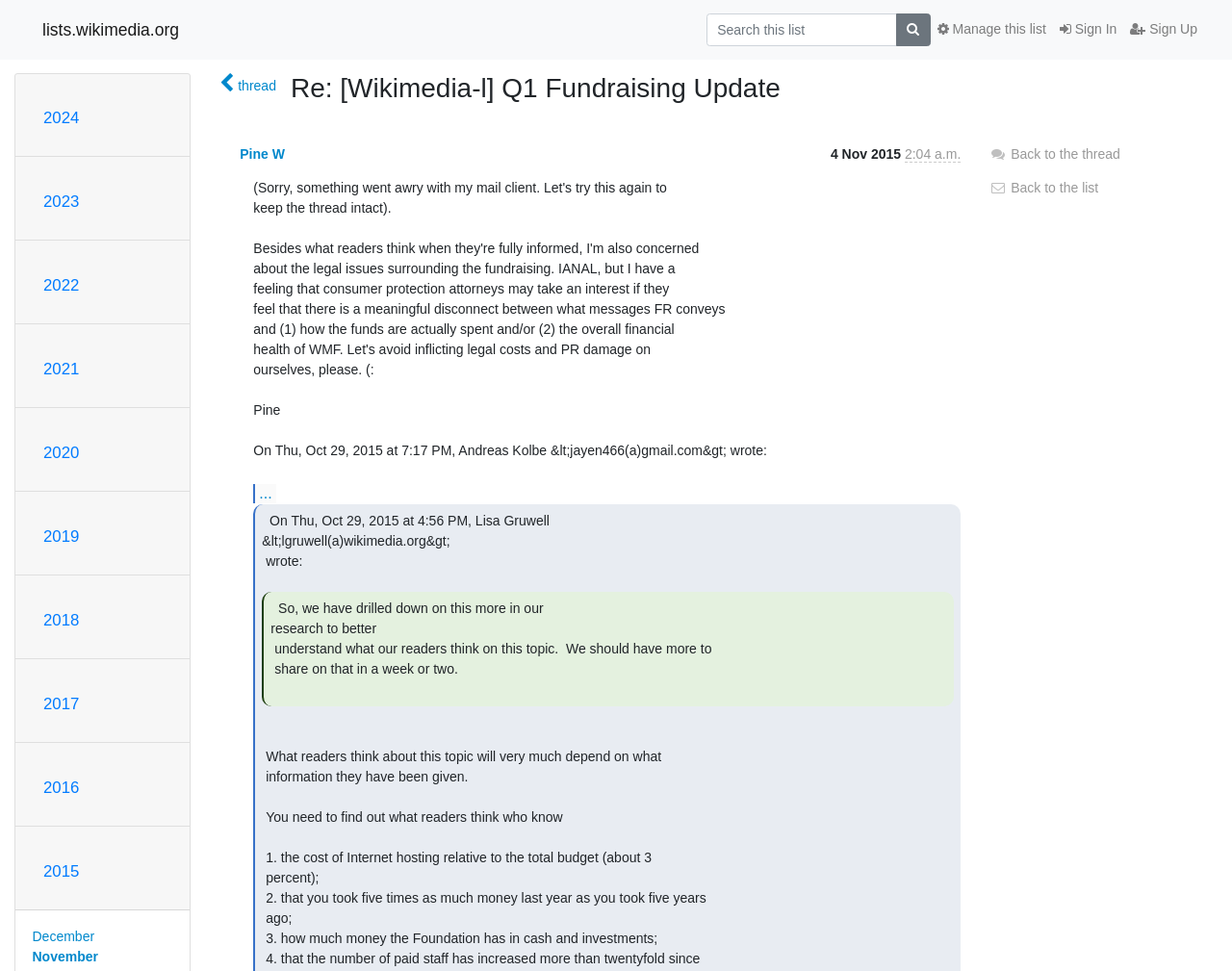Could you specify the bounding box coordinates for the clickable section to complete the following instruction: "Search this list"?

[0.573, 0.014, 0.728, 0.047]